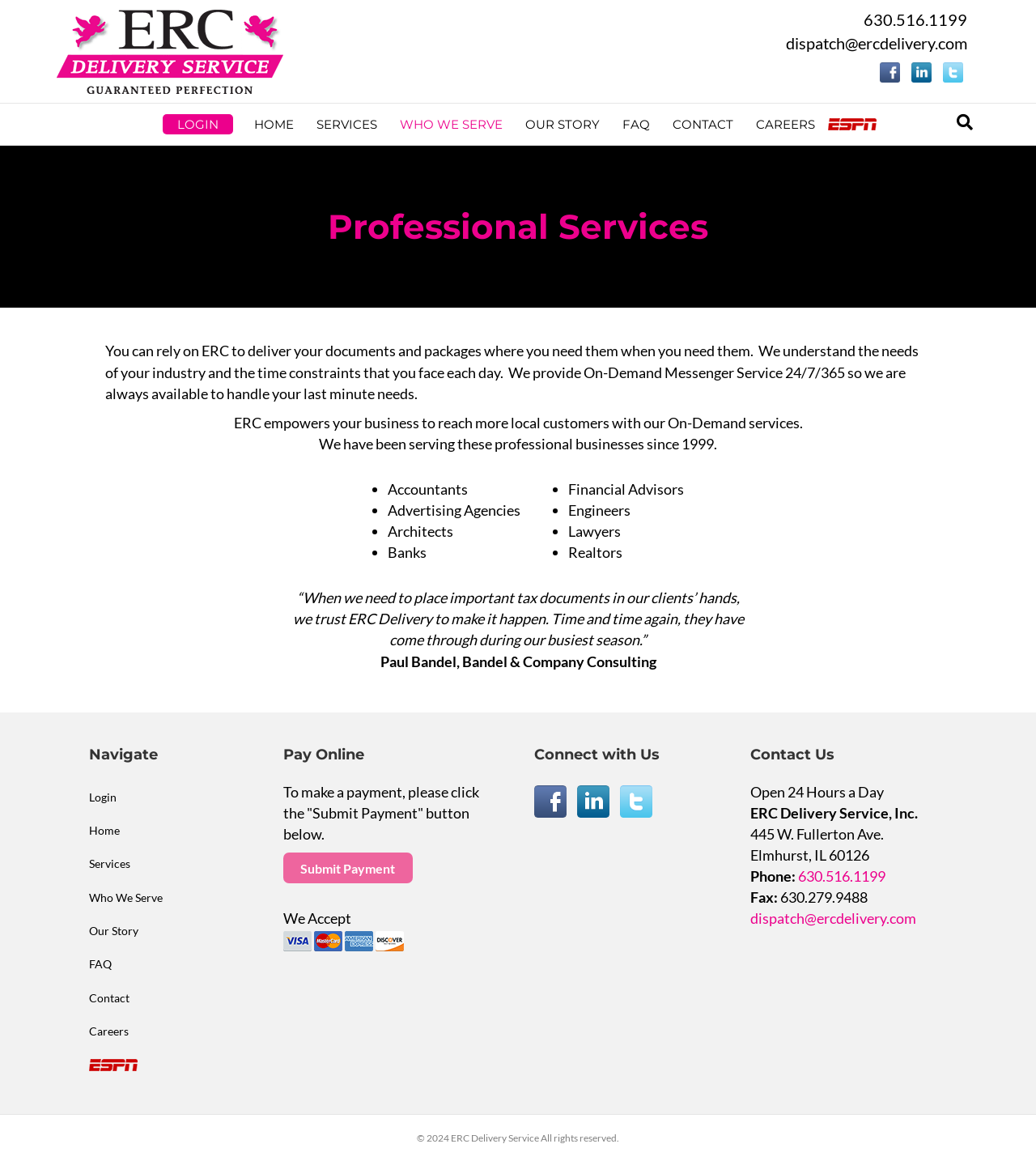Reply to the question with a brief word or phrase: What is the name of the company?

ERC Delivery Service